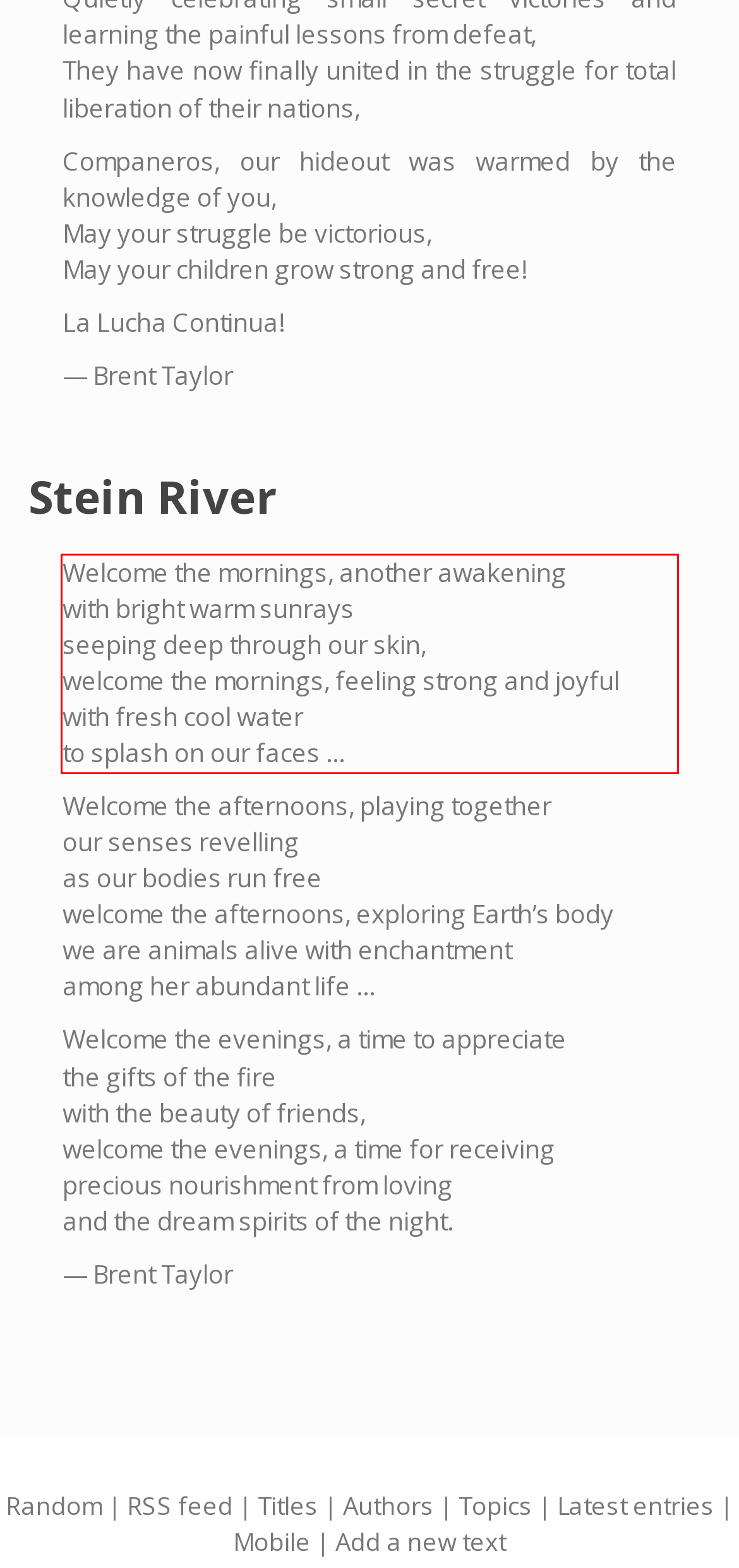There is a screenshot of a webpage with a red bounding box around a UI element. Please use OCR to extract the text within the red bounding box.

Welcome the mornings, another awakening with bright warm sunrays seeping deep through our skin, welcome the mornings, feeling strong and joyful with fresh cool water to splash on our faces …